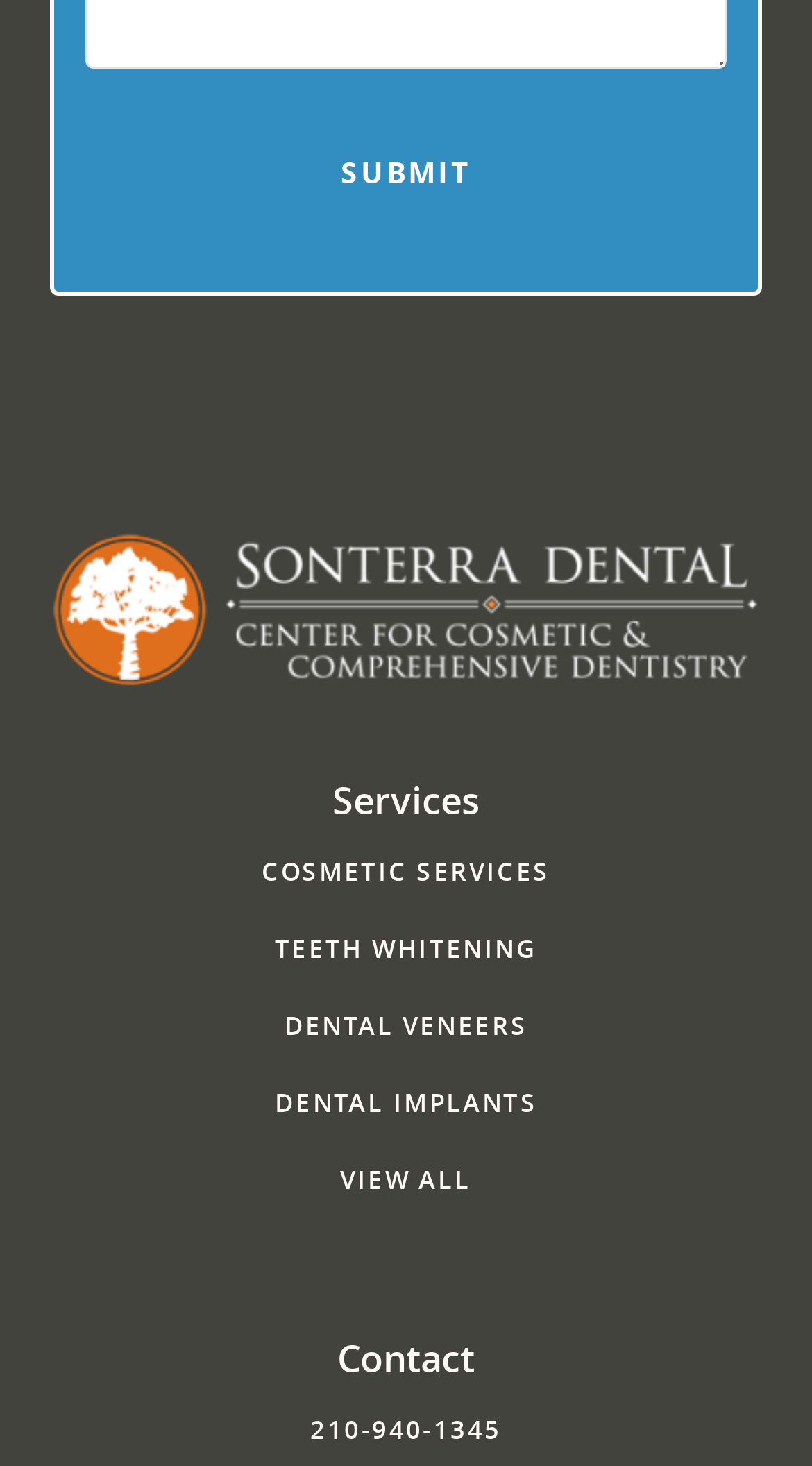What is the phone number listed on the webpage?
Provide a fully detailed and comprehensive answer to the question.

The phone number '210-940-1345' is listed under the 'Contact' heading, indicating that it is a contact number for the entity or business represented on the webpage.